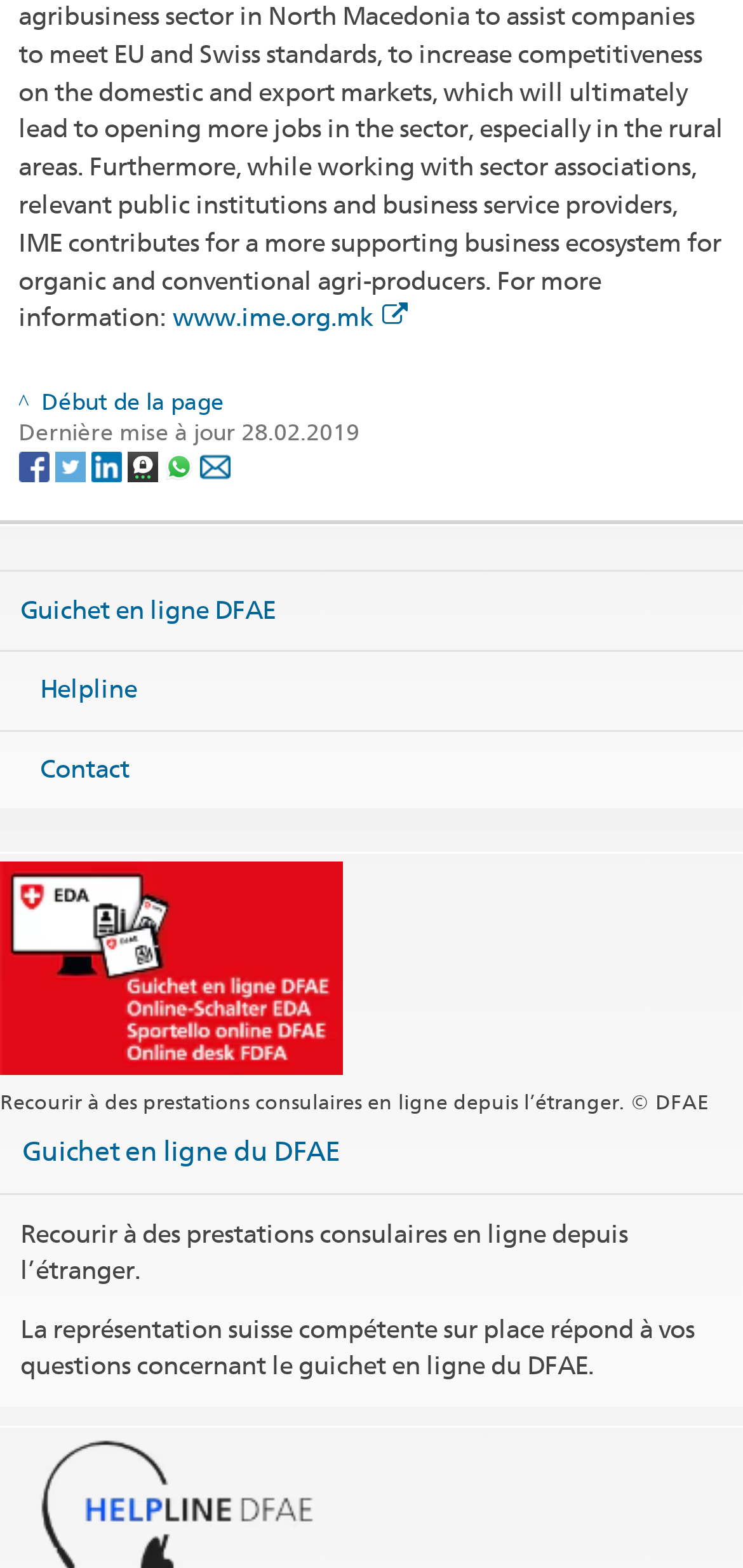Kindly respond to the following question with a single word or a brief phrase: 
How many links are available under the article section?

3